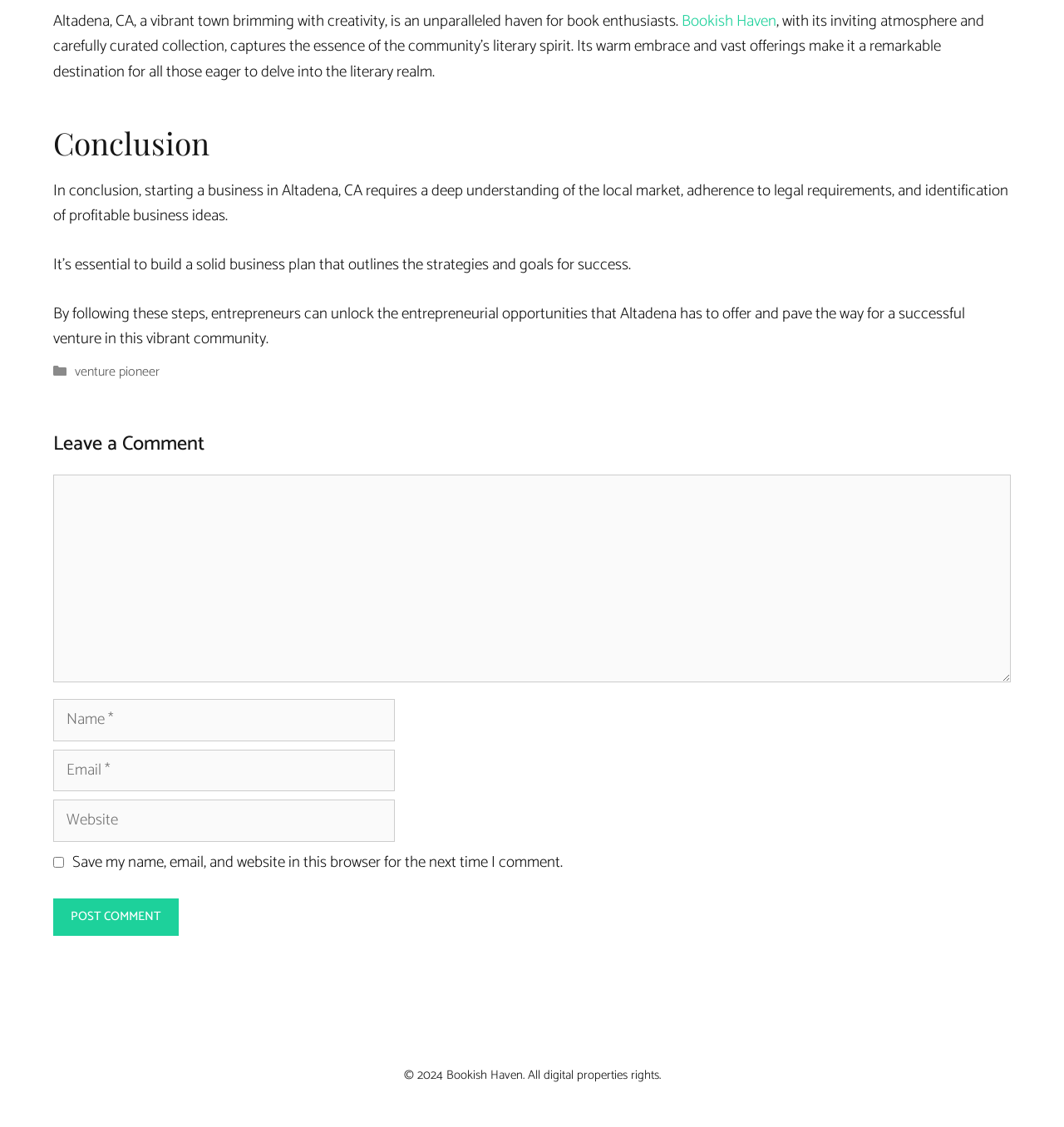Based on what you see in the screenshot, provide a thorough answer to this question: What is required to start a business in Altadena?

According to the webpage, starting a business in Altadena requires a deep understanding of the local market, adherence to legal requirements, and identification of profitable business ideas.